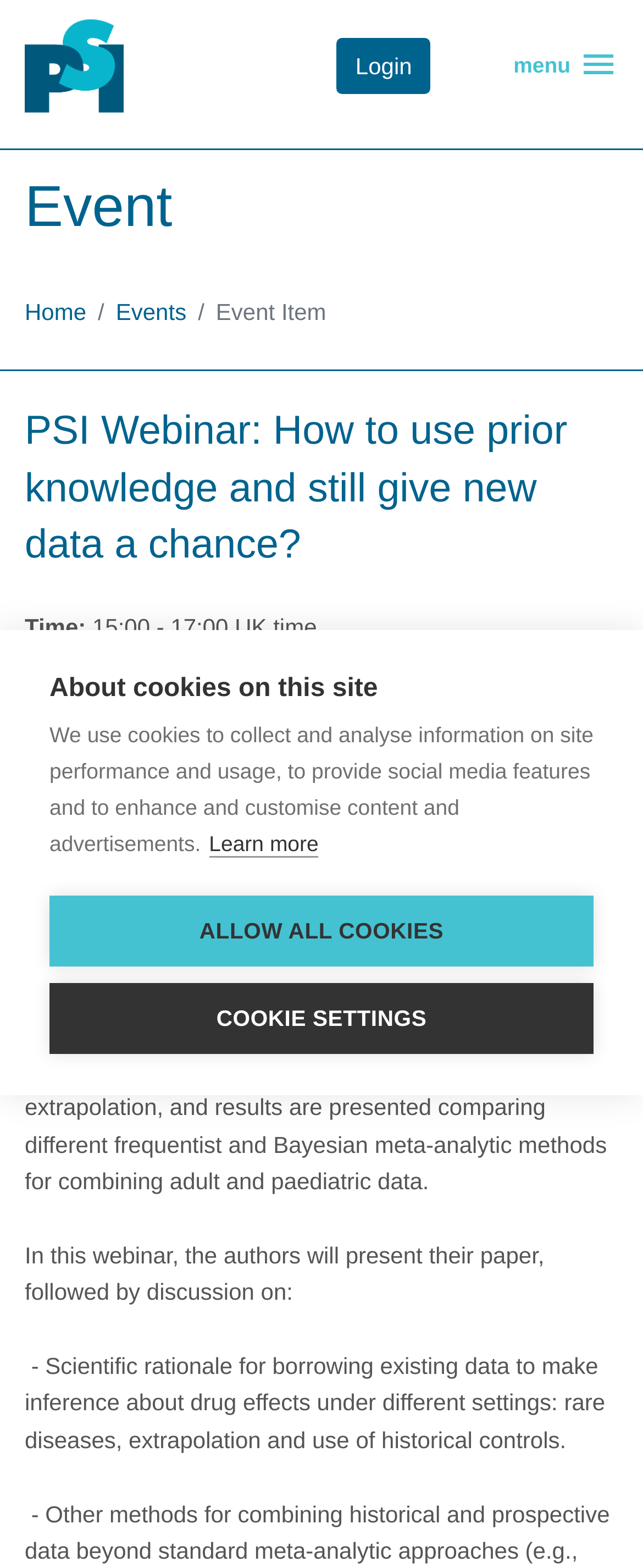Describe every aspect of the webpage comprehensively.

This webpage is dedicated to a community that promotes the use of statistics in the healthcare industry for the benefit of patients. 

At the top left corner, there is a link and an image, likely a logo. To the right of these elements, there is a link to "Login". Below the login link, there is a layout table that spans most of the width of the page. Within this table, there is a static text "menu" at the top right corner.

The main content of the page is divided into sections. The first section is headed by "Event" and contains a navigation menu with links to "Home" and "Events". Below the navigation menu, there is a static text "Event Item". 

The next section is headed by "PSI Webinar: How to use prior knowledge and still give new data a chance?" and contains details about the webinar, including the time "15:00 - 17:00 UK time". Below the time, there is a lengthy static text that describes the paper to be presented in the webinar, which discusses the use of Bayesian methods with informative priors to support drug development and licensing when only a small pool of patients is available.

Following the description of the paper, there is another static text that introduces the discussion topics of the webinar, including the scientific rationale for borrowing existing data to make inference about drug effects under different settings.

At the bottom of the page, there is a dialog box about cookies on this site, which is not currently active. The dialog box contains a description of how cookies are used on the site, a link to "Learn more", and two buttons to manage cookie settings.